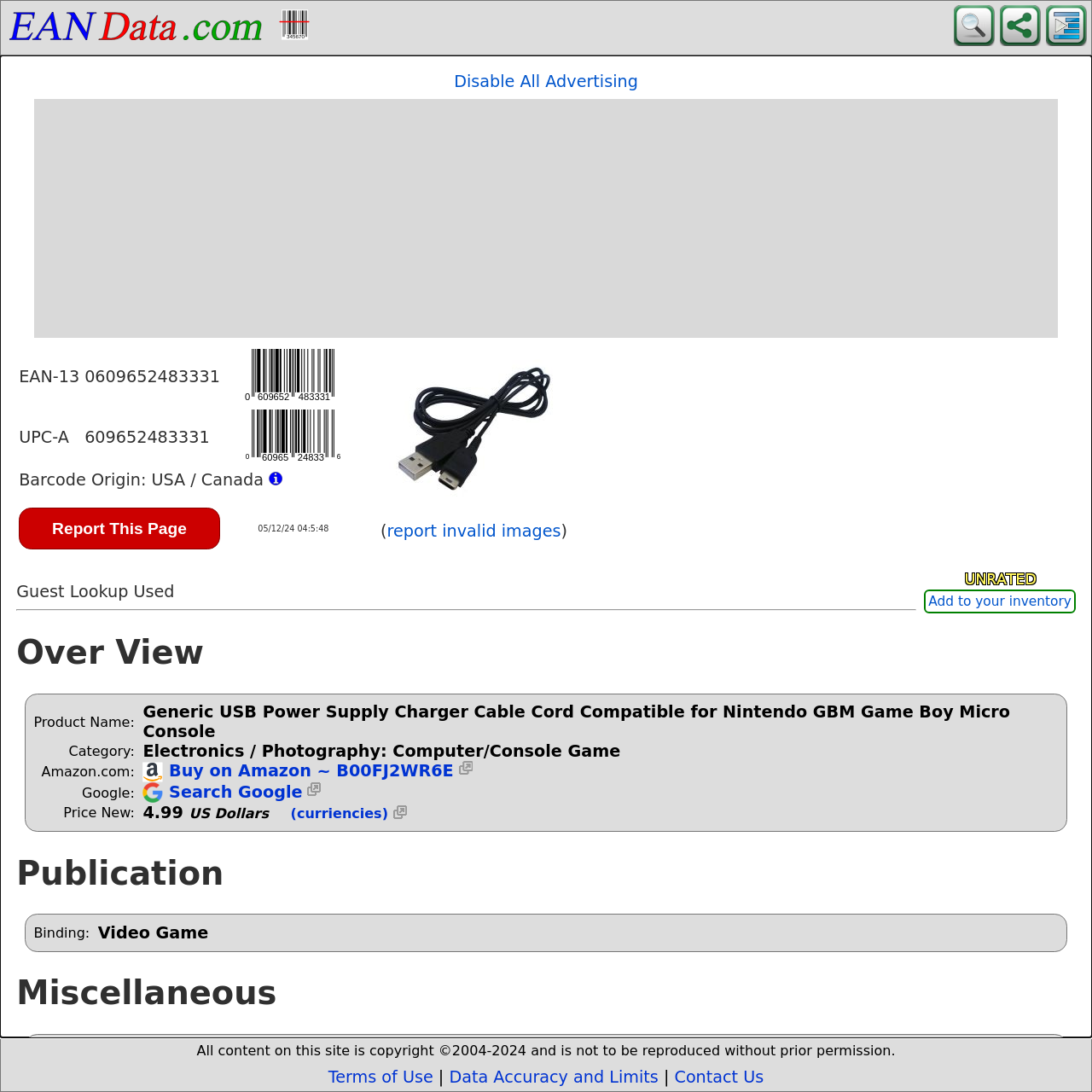Locate the bounding box coordinates of the area that needs to be clicked to fulfill the following instruction: "Report this page". The coordinates should be in the format of four float numbers between 0 and 1, namely [left, top, right, bottom].

[0.017, 0.465, 0.201, 0.503]